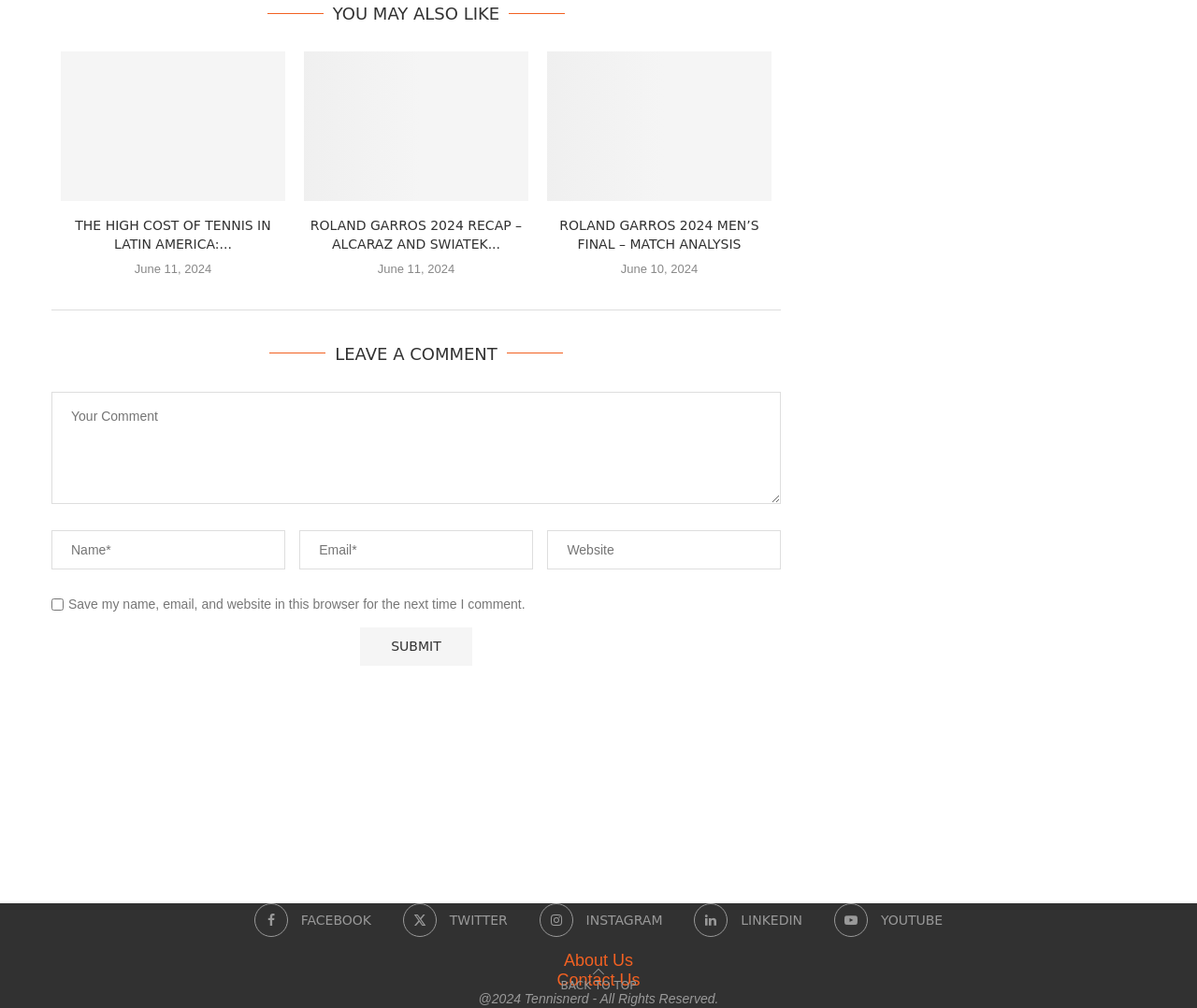Please provide the bounding box coordinates for the UI element as described: "Back To Top". The coordinates must be four floats between 0 and 1, represented as [left, top, right, bottom].

[0.468, 0.97, 0.532, 0.984]